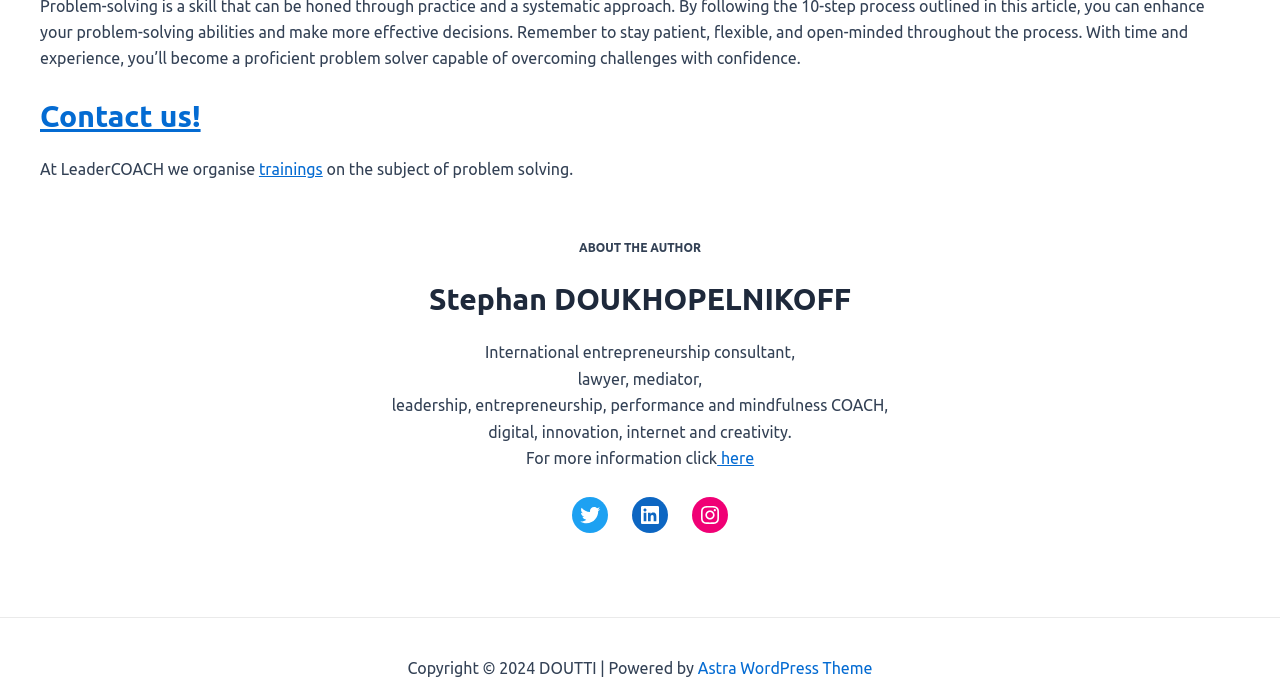Please provide a detailed answer to the question below by examining the image:
What social media platforms are linked on the page?

The social media platforms linked on the page can be found at the bottom of the page, below the author's information. There are three link elements with the text 'Twitter', 'LinkedIn', and 'Instagram'.